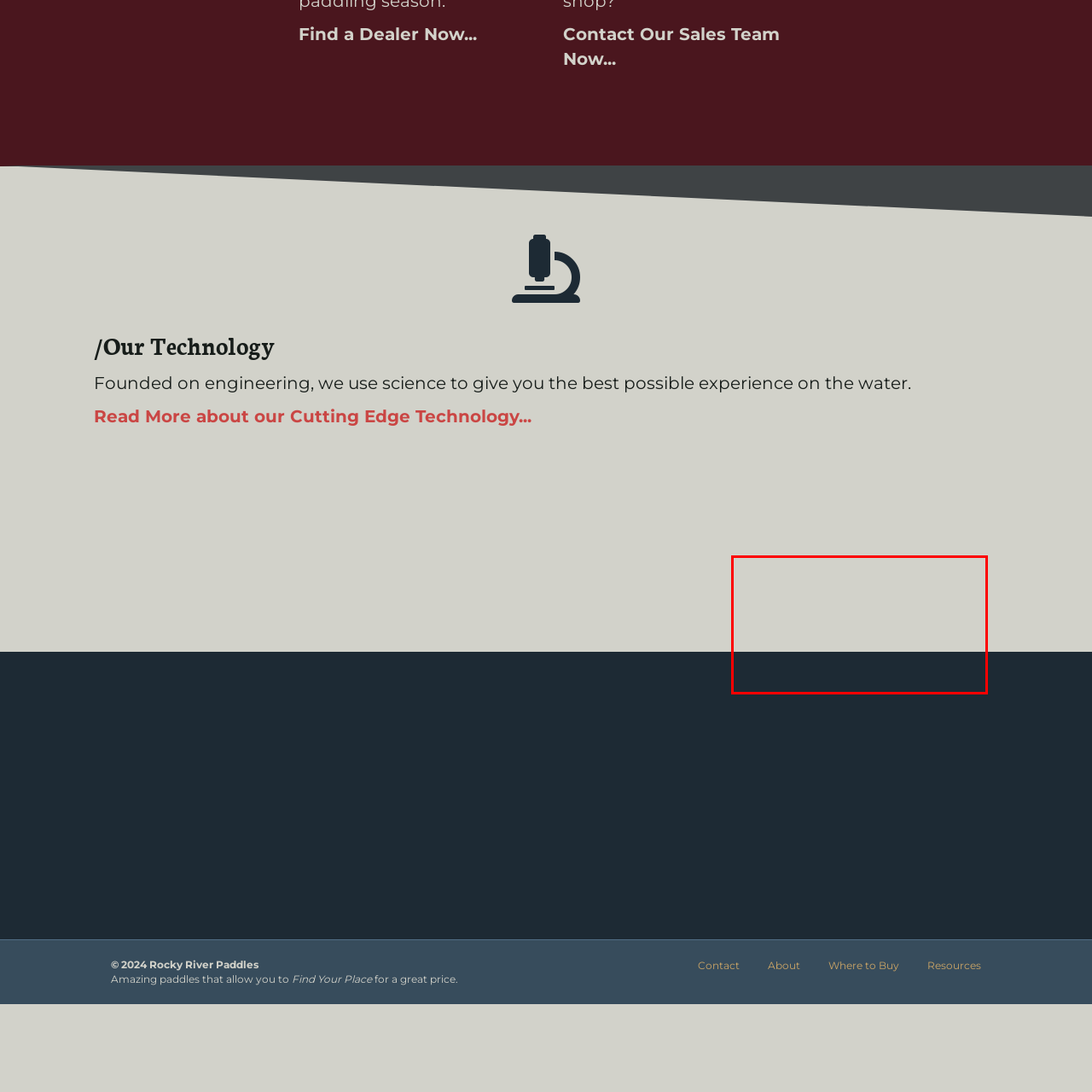Observe the visual content surrounded by a red rectangle, What is the background of the image? Respond using just one word or a short phrase.

Subtly neutral